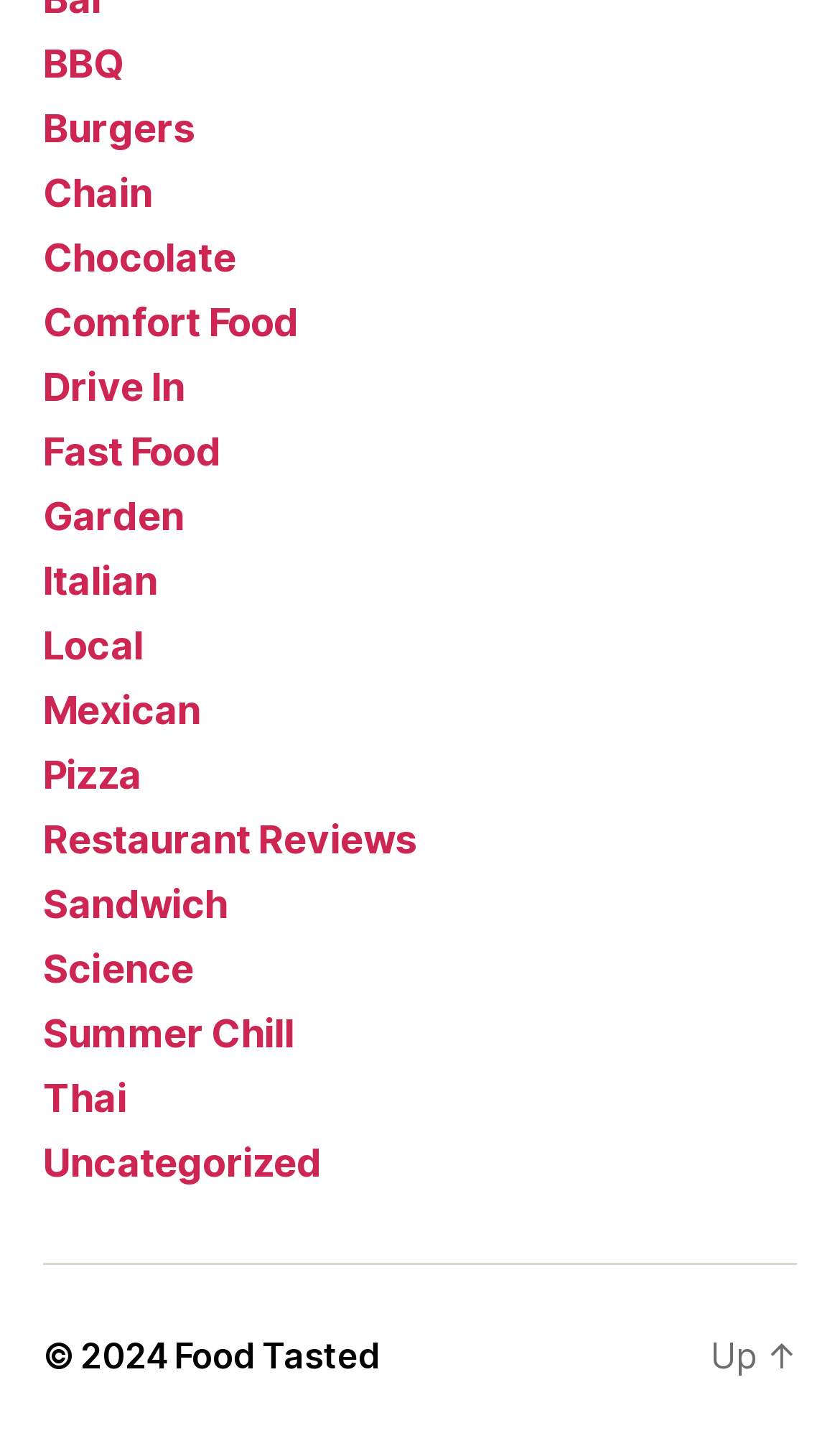Answer the question below with a single word or a brief phrase: 
What is the copyright year mentioned on the webpage?

2024